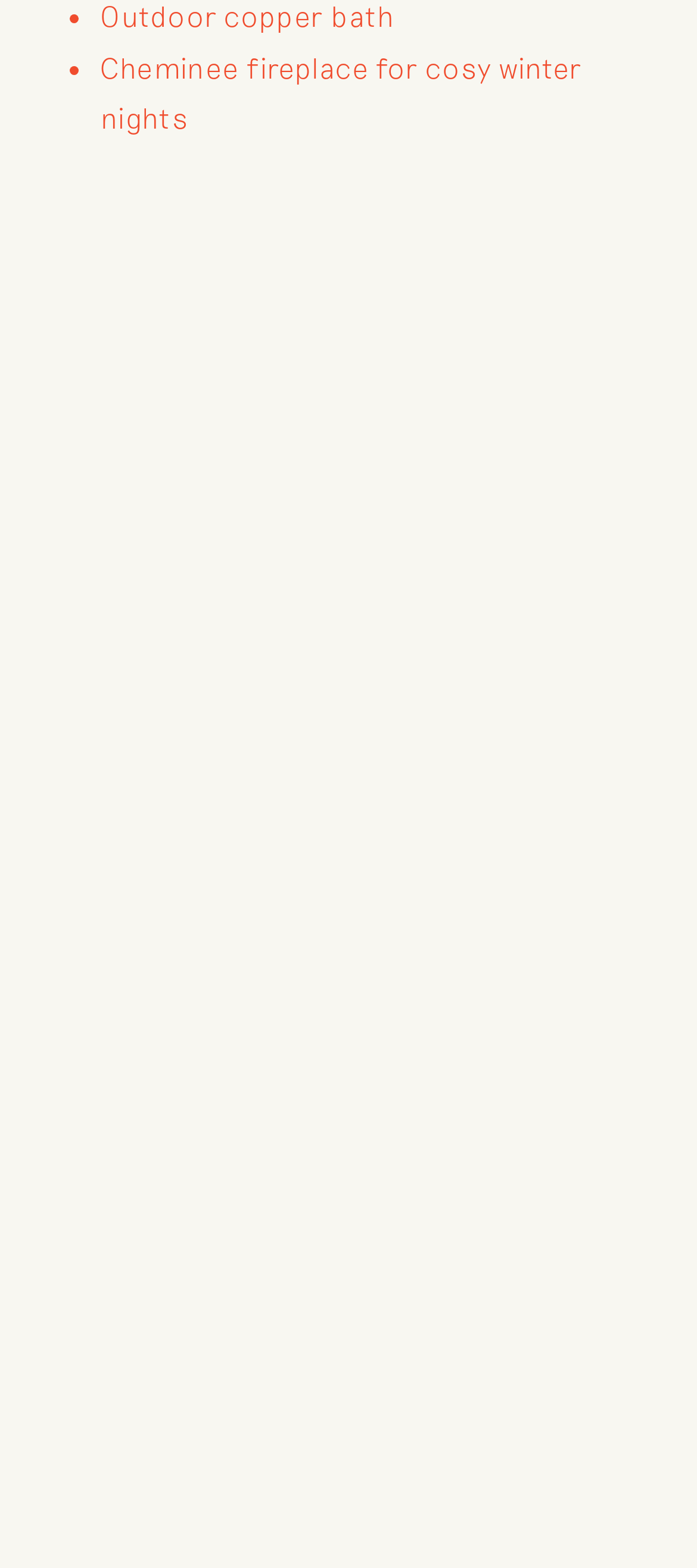How many lines of text are there above the buttons?
From the image, respond using a single word or phrase.

2